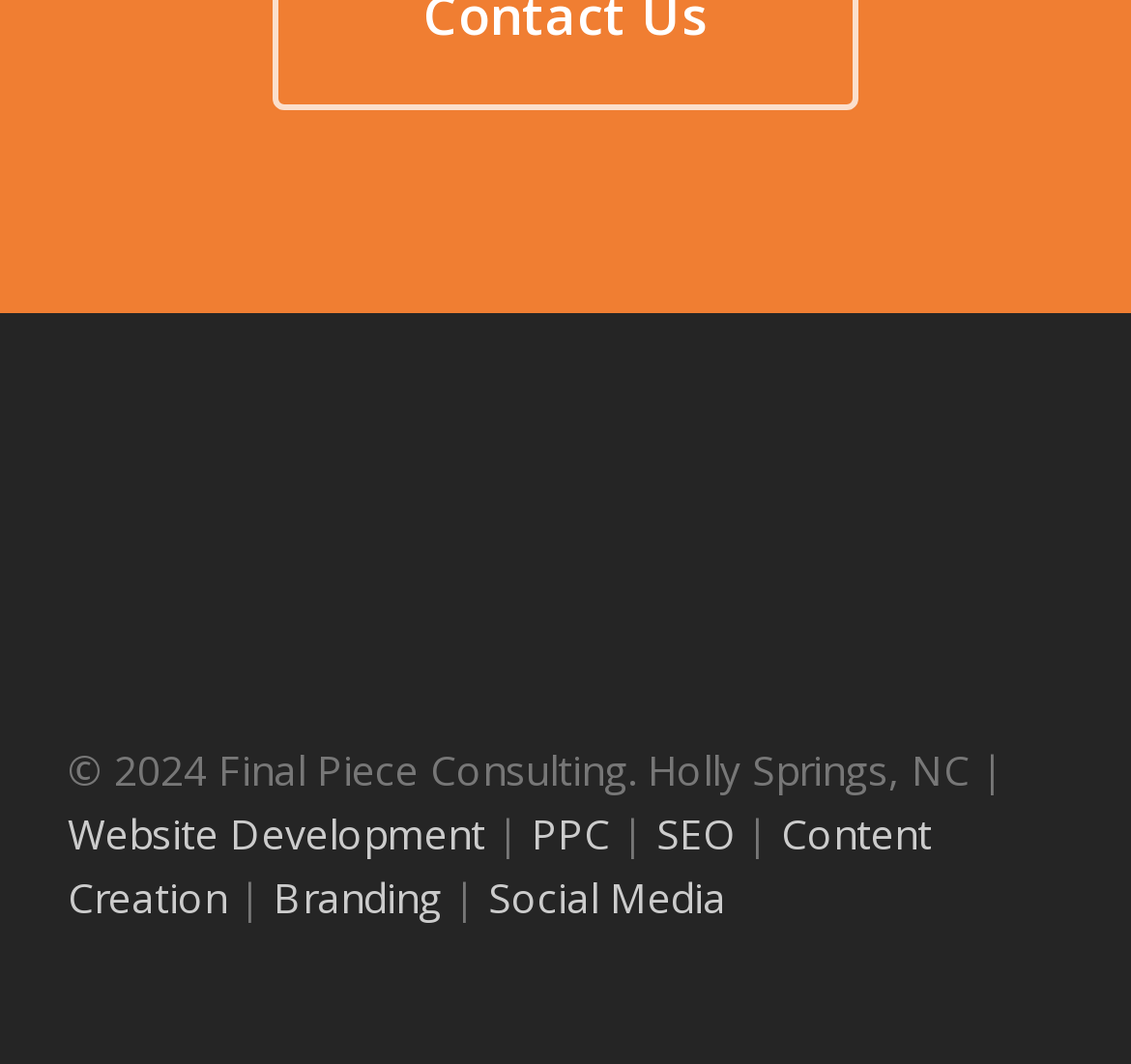Please provide a comprehensive response to the question below by analyzing the image: 
What is the location of the company?

The location of the company can be found in the static text element at the top of the webpage, which reads '© 2024 Final Piece Consulting. Holly Springs, NC |'.